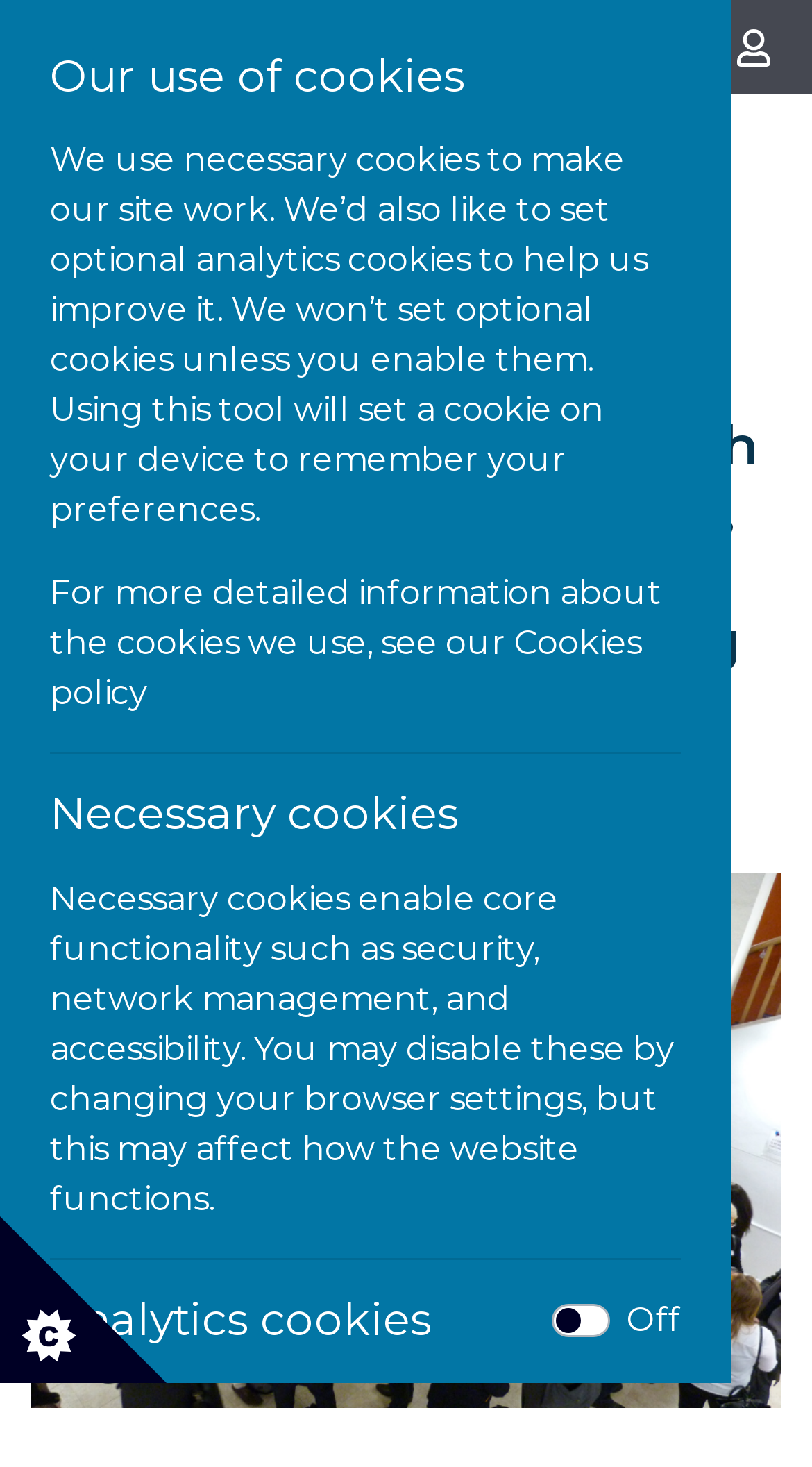What is the purpose of necessary cookies?
From the image, respond using a single word or phrase.

Enable core functionality